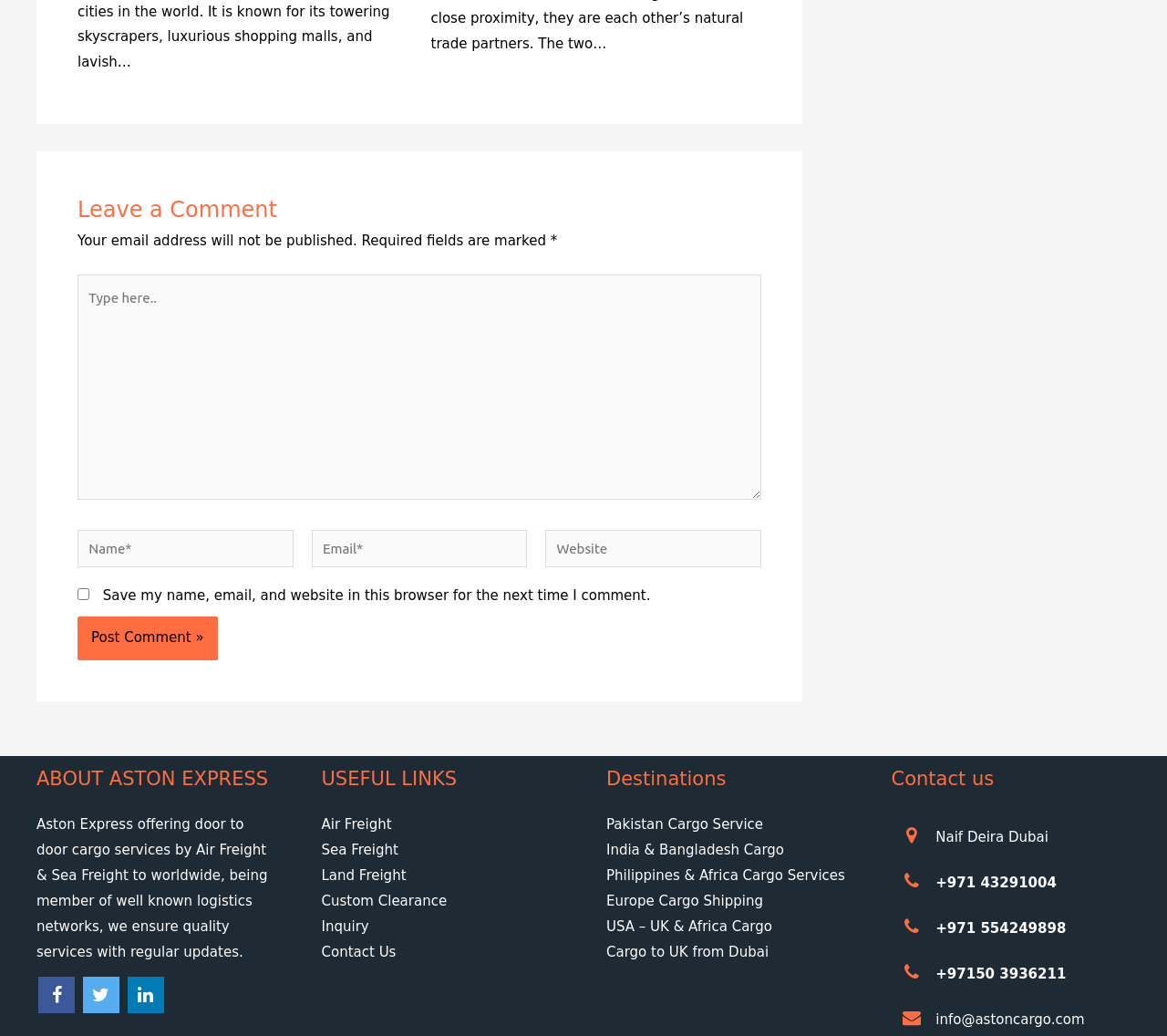What are the social media links available? Examine the screenshot and reply using just one word or a brief phrase.

Three icons